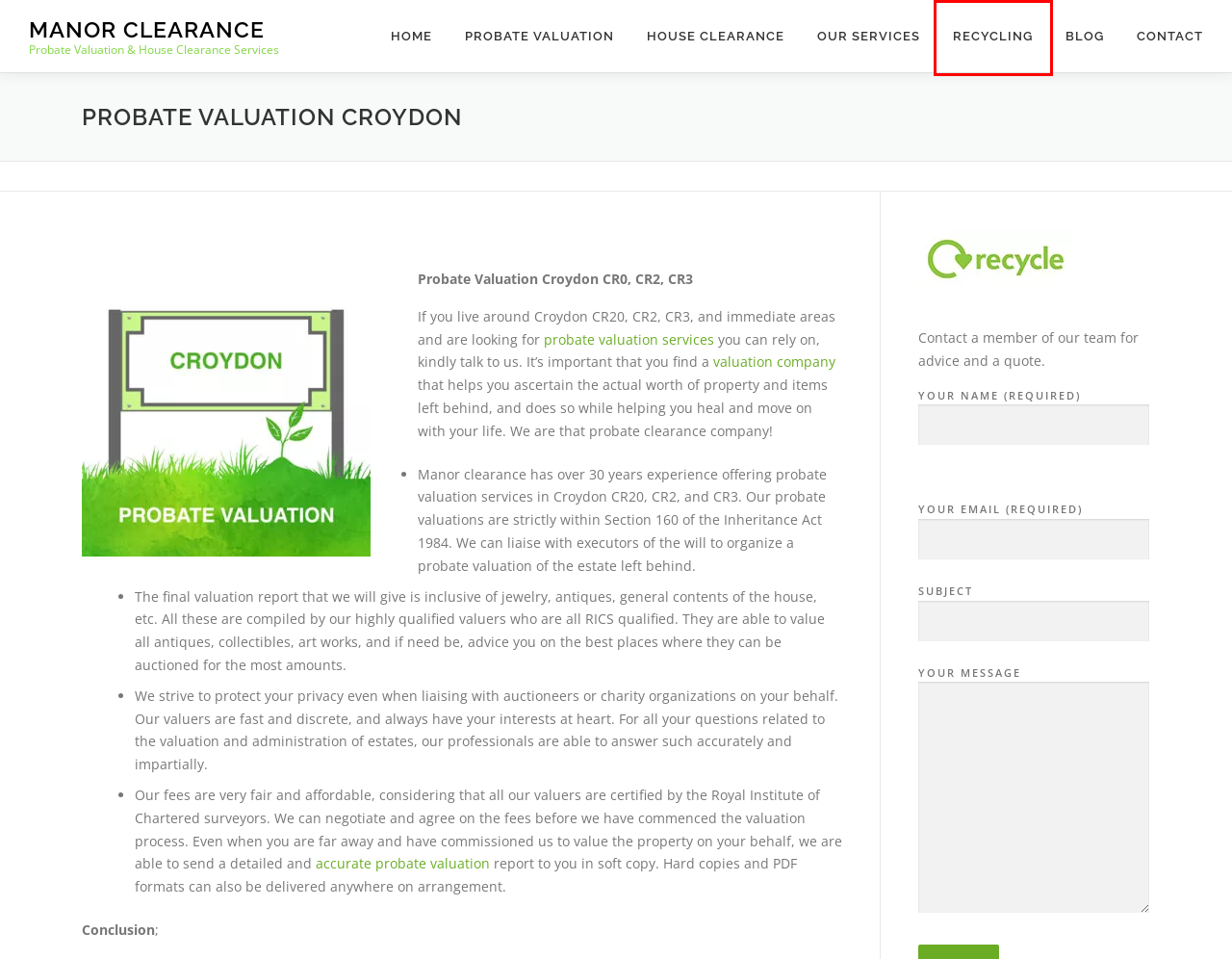You are provided with a screenshot of a webpage highlighting a UI element with a red bounding box. Choose the most suitable webpage description that matches the new page after clicking the element in the bounding box. Here are the candidates:
A. Our Services | Probate Valuation Wimbledon | House Clearance Chiswick
B. Contact | House Clearance Company London | Probate Valuers Chelsea
C. Recycling | Probate Clearance Services In Chelsea
D. Sri Lanka Project | Professional House Clearance Company London
E. Flat Clearance | House Clearance Kensington | Probate Valuers London
F. Probate Valuation | How to apply | Manor Clearance
G. Areas We Cover | House Clearance Chiswick | Probate Valuation Wimbledon
H. Send Us Your Thoughts | Probate Valuation Specialists Chiswick

C